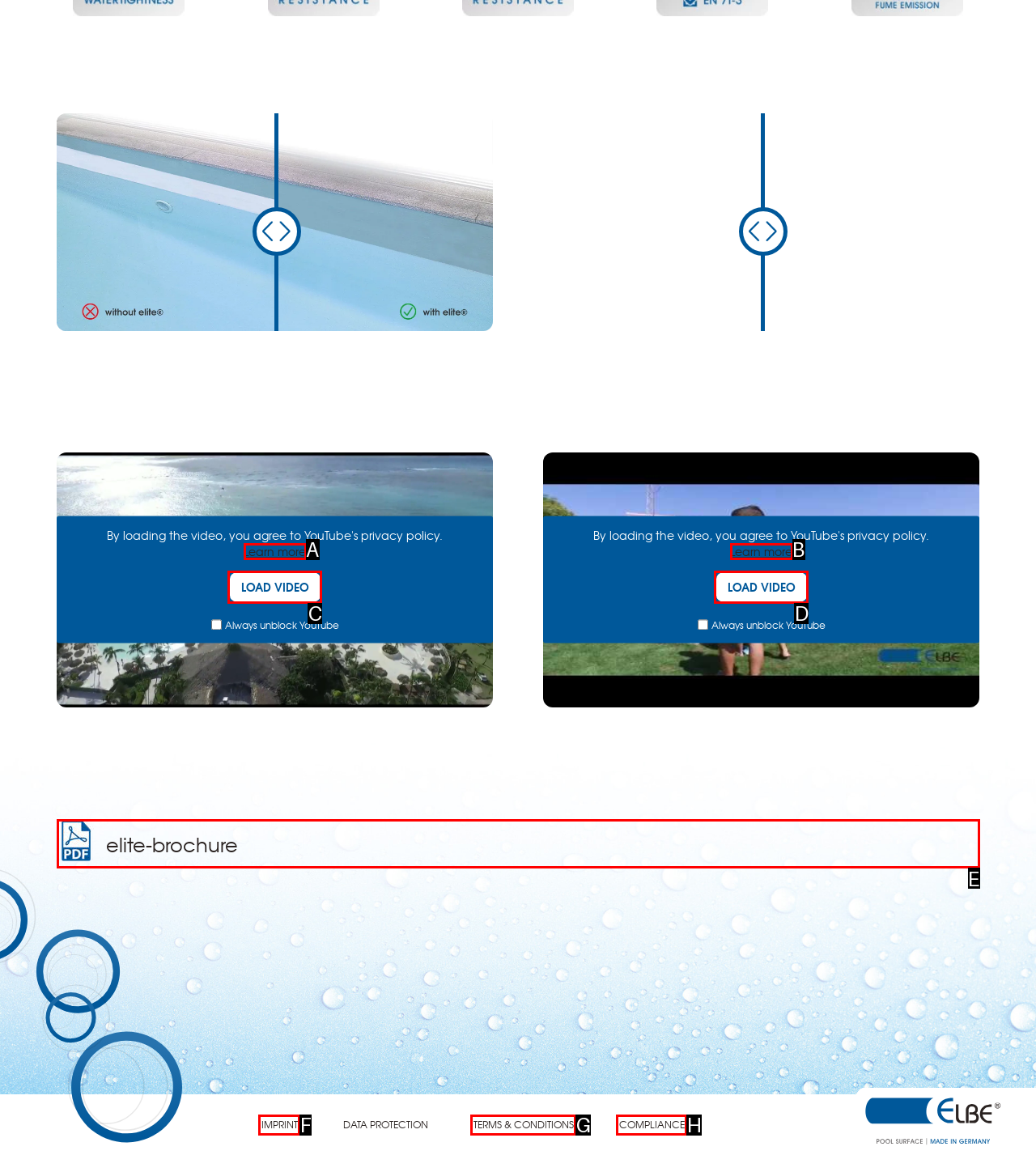What letter corresponds to the UI element described here: TERMS & CONDITIONS
Reply with the letter from the options provided.

G